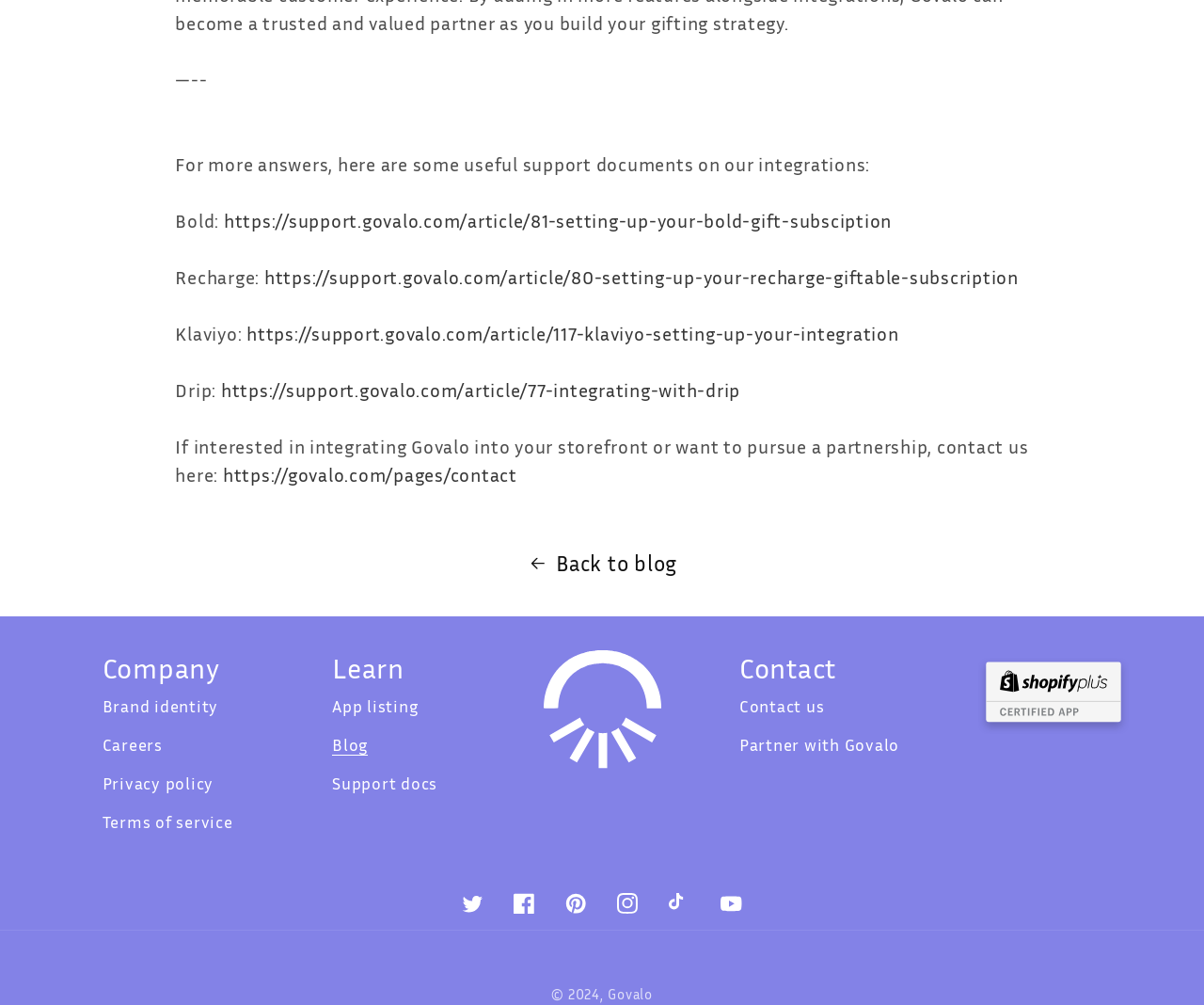Please determine the bounding box coordinates of the area that needs to be clicked to complete this task: 'Follow Govalo on Twitter'. The coordinates must be four float numbers between 0 and 1, formatted as [left, top, right, bottom].

[0.371, 0.873, 0.414, 0.925]